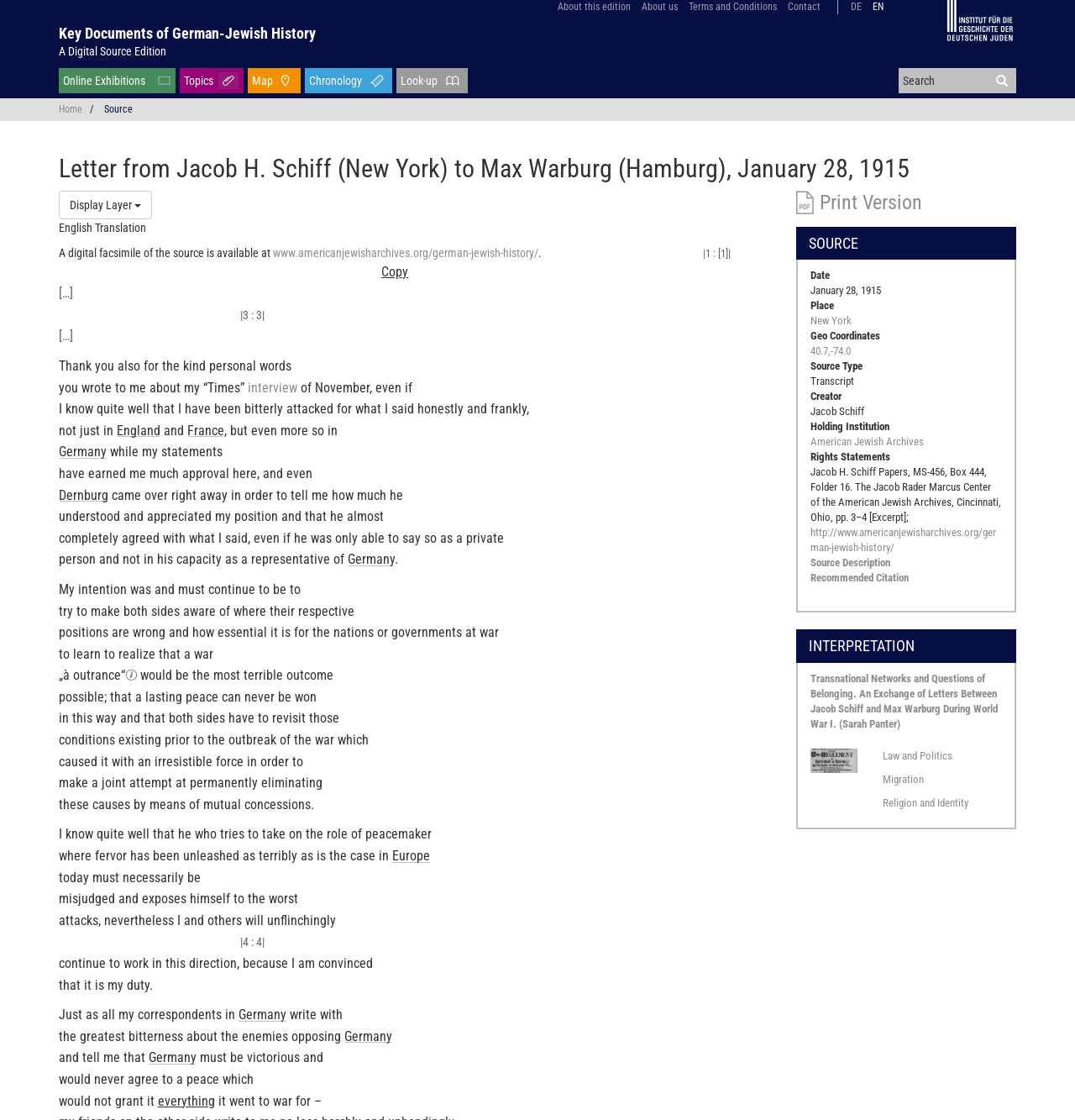Identify and generate the primary title of the webpage.

Key Documents of German-Jewish History
A Digital Source Edition